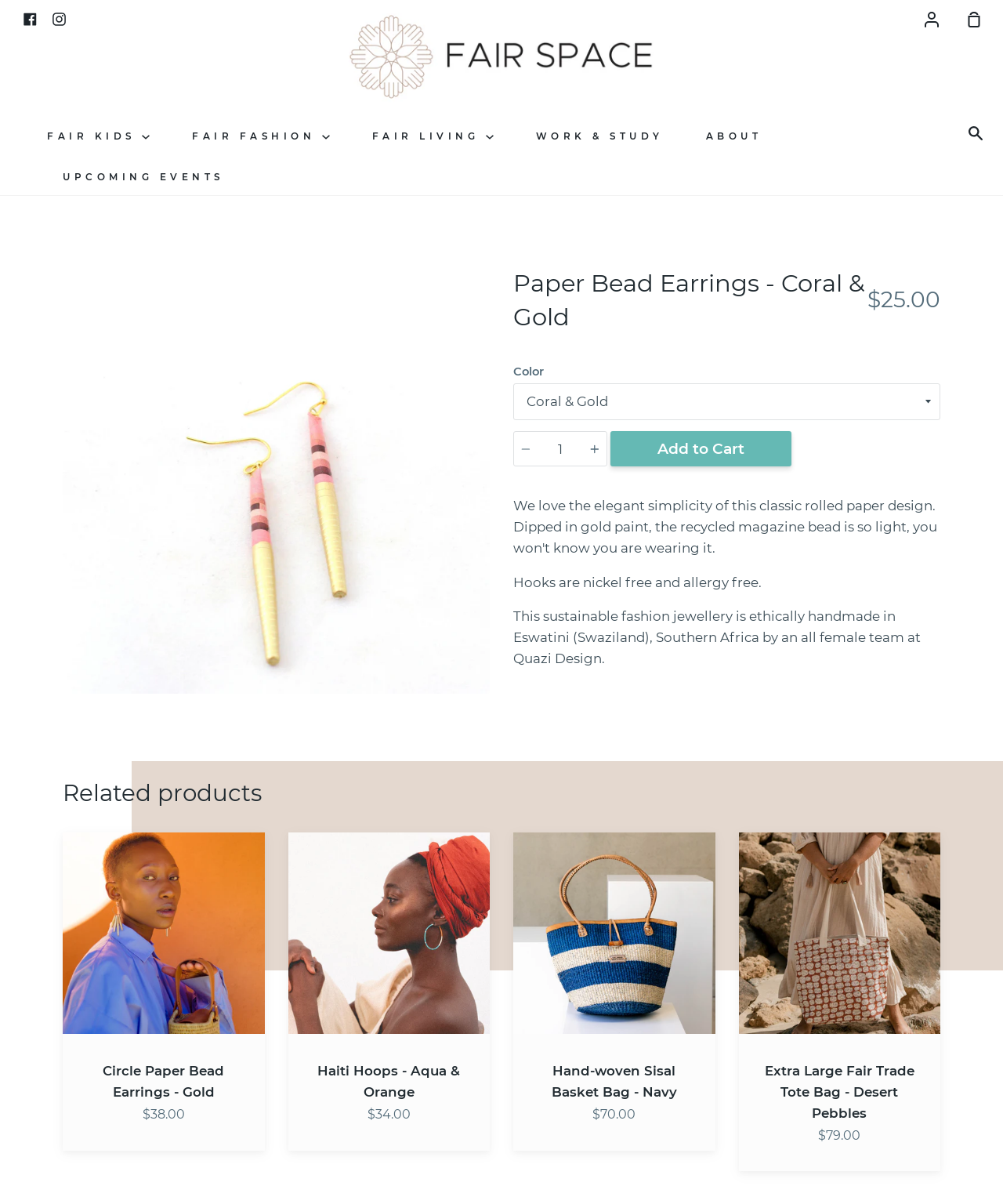Locate the UI element described as follows: "Work & Study". Return the bounding box coordinates as four float numbers between 0 and 1 in the order [left, top, right, bottom].

[0.53, 0.099, 0.665, 0.127]